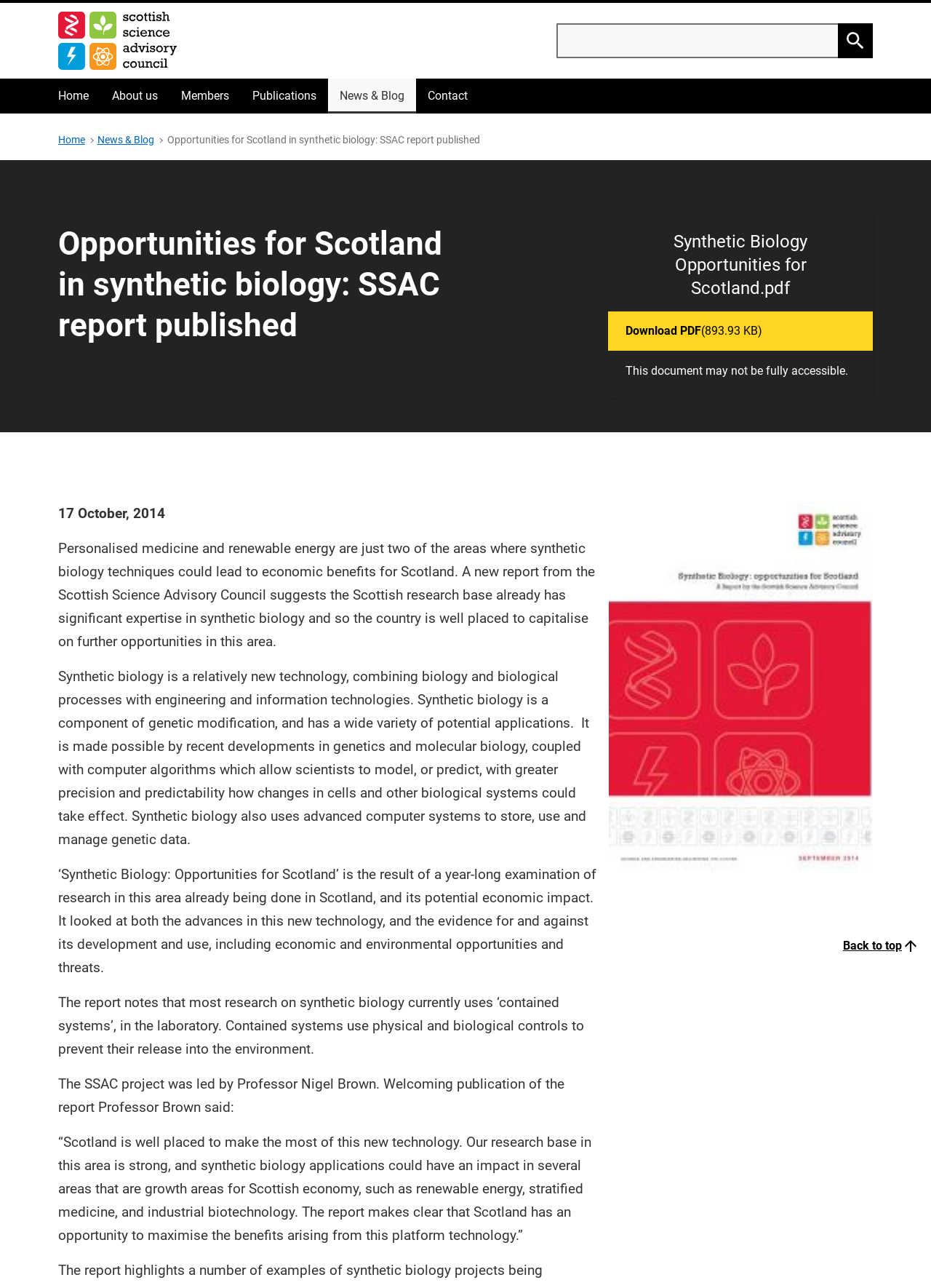Predict the bounding box coordinates of the UI element that matches this description: "parent_node: Search name="search_api_fulltext"". The coordinates should be in the format [left, top, right, bottom] with each value between 0 and 1.

[0.598, 0.018, 0.938, 0.045]